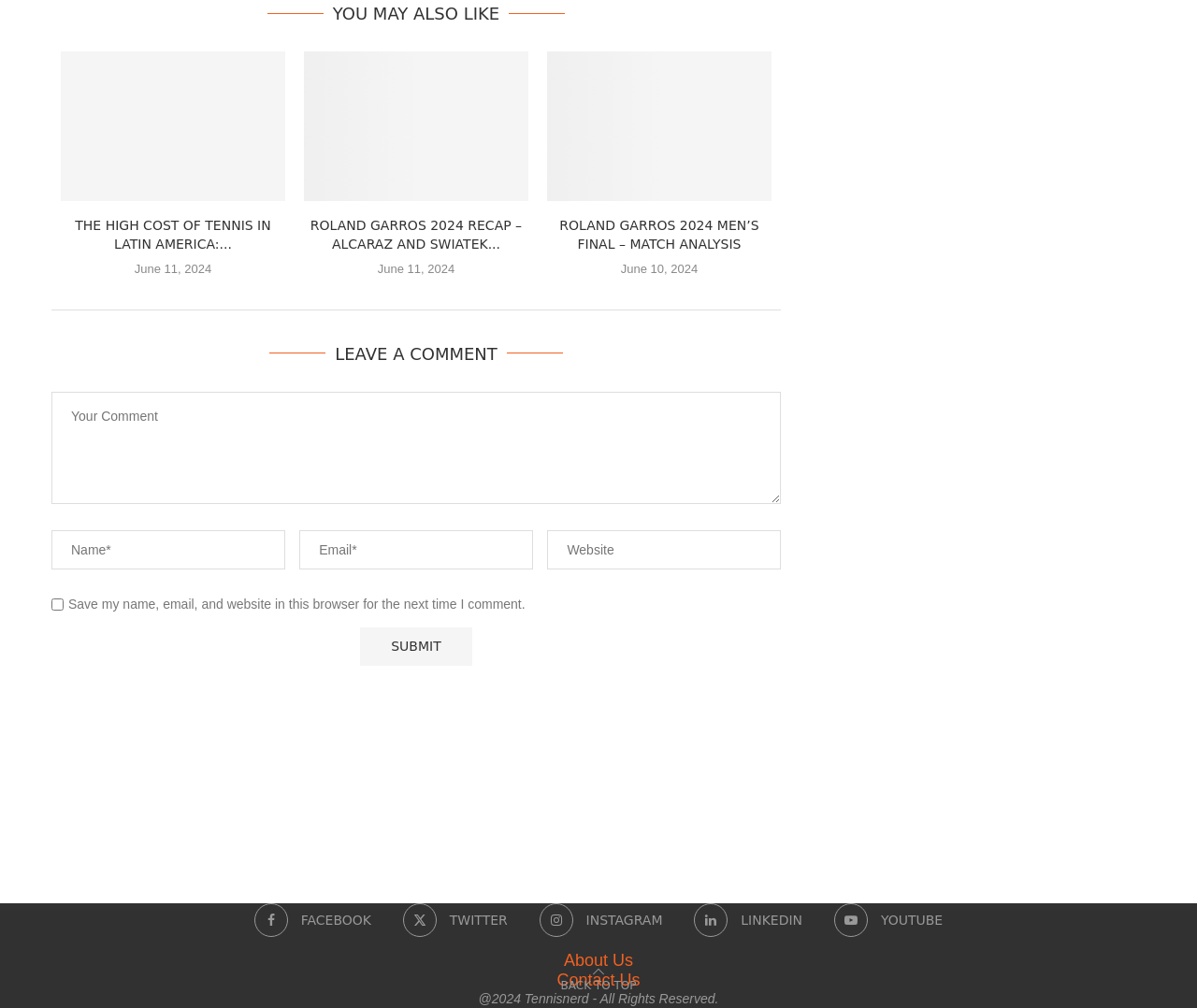Select the bounding box coordinates of the element I need to click to carry out the following instruction: "Click on the 'YOU MAY ALSO LIKE' heading".

[0.27, 0.004, 0.425, 0.024]